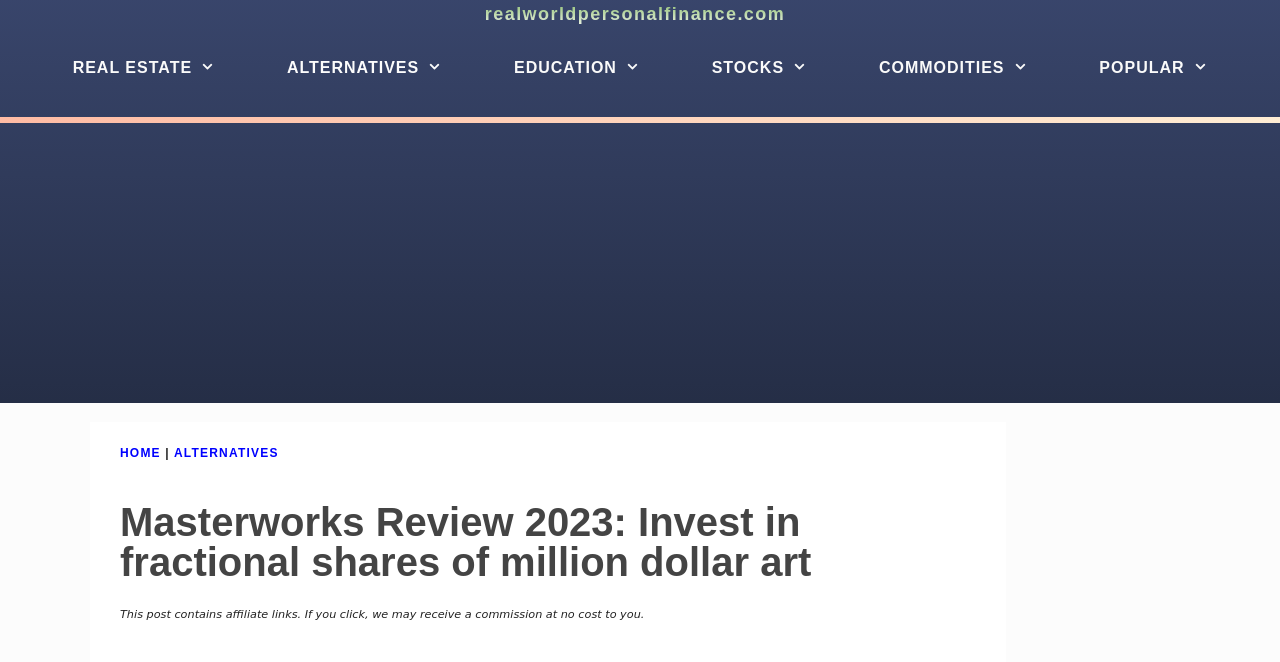What type of investment is discussed on this webpage?
Please provide a comprehensive and detailed answer to the question.

Based on the webpage's content, it appears to be discussing investing in art, specifically in fractional shares of million-dollar art, as indicated by the heading 'Masterworks Review 2023: Invest in fractional shares of million dollar art'.